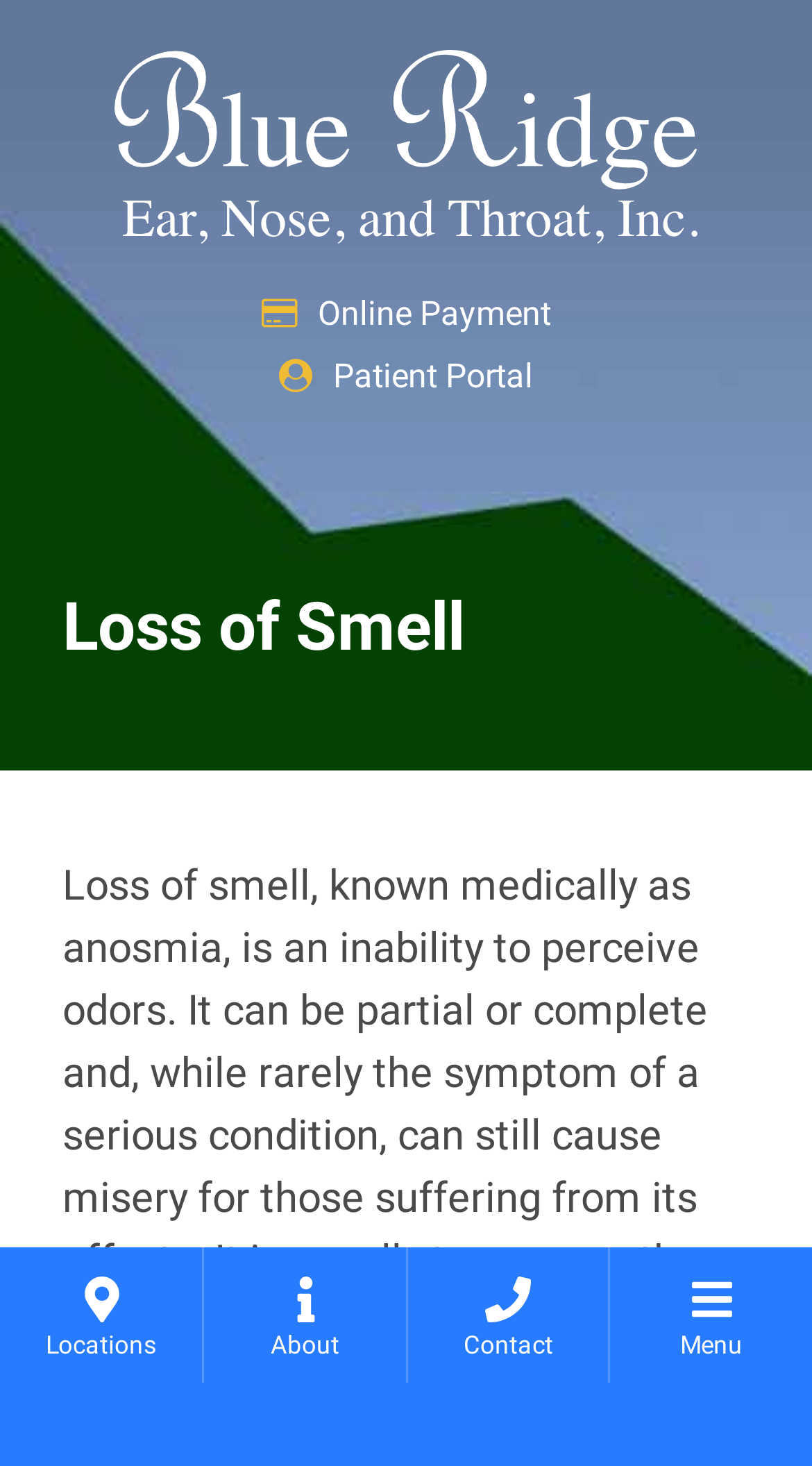What is the purpose of the 'Online Payment' link?
Using the image, provide a detailed and thorough answer to the question.

I looked at the links in the top navigation bar and saw one that said 'Online Payment'. Based on the context and the icon associated with the link, I inferred that the purpose of this link is to allow users to make online payments, likely for services or bills related to the ENT practice.